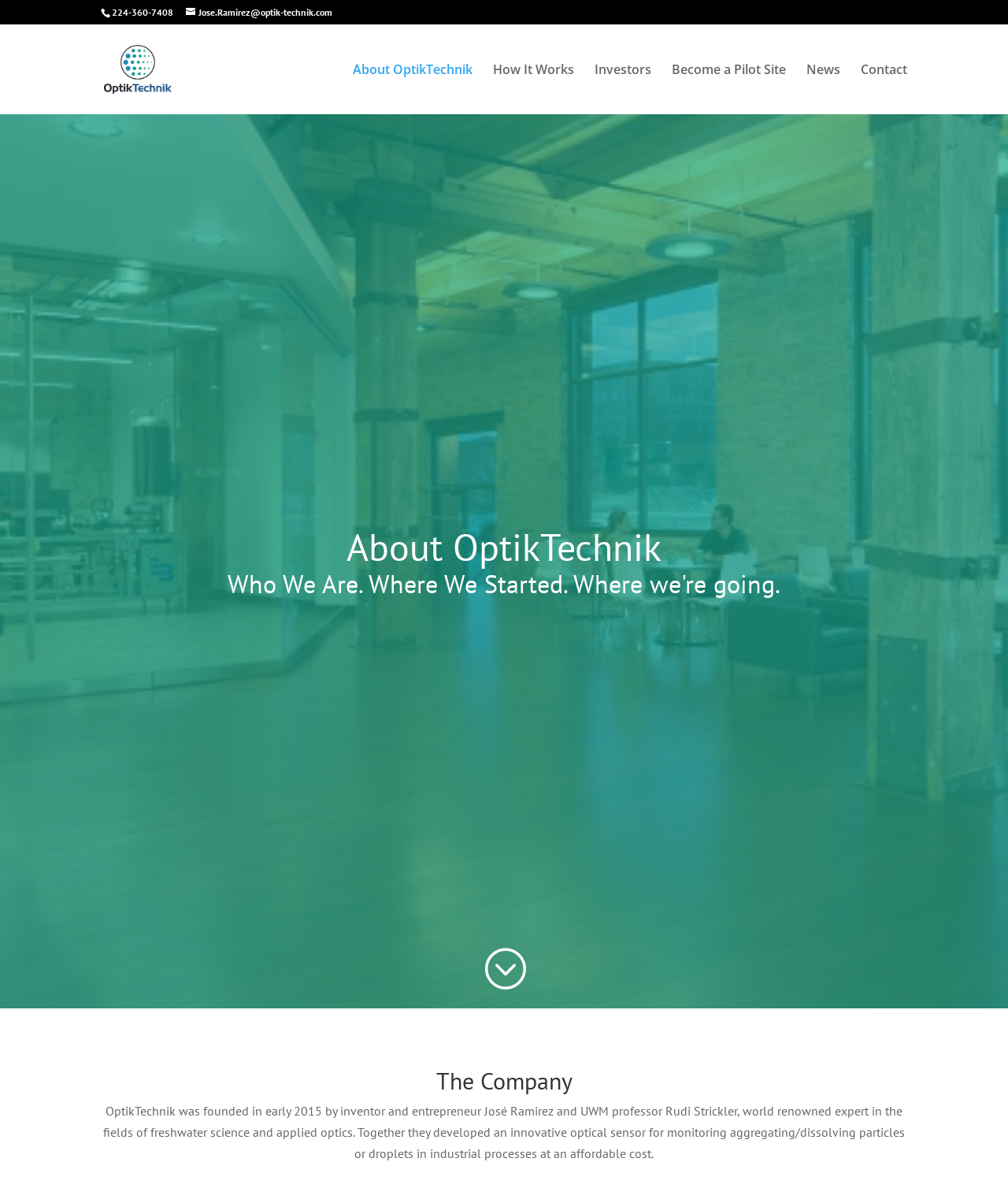Using the details from the image, please elaborate on the following question: What is the company name?

I found the company name by looking at the image element with the bounding box coordinates [0.103, 0.03, 0.196, 0.087], which contains the text 'OptikTechnik'.